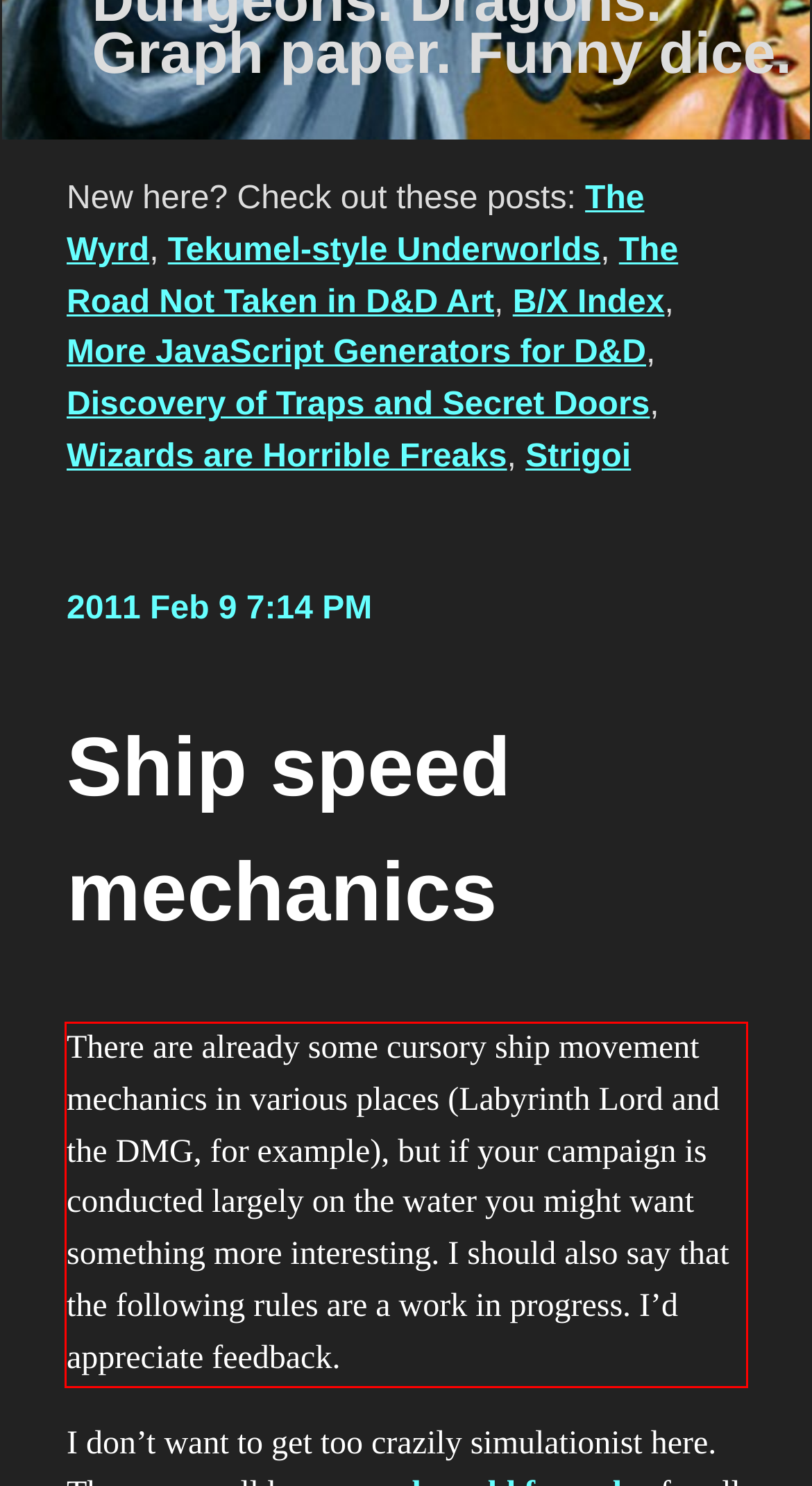Within the screenshot of the webpage, there is a red rectangle. Please recognize and generate the text content inside this red bounding box.

There are already some cursory ship movement mechanics in various places (Labyrinth Lord and the DMG, for example), but if your campaign is conducted largely on the water you might want something more interesting. I should also say that the following rules are a work in progress. I’d appreciate feedback.